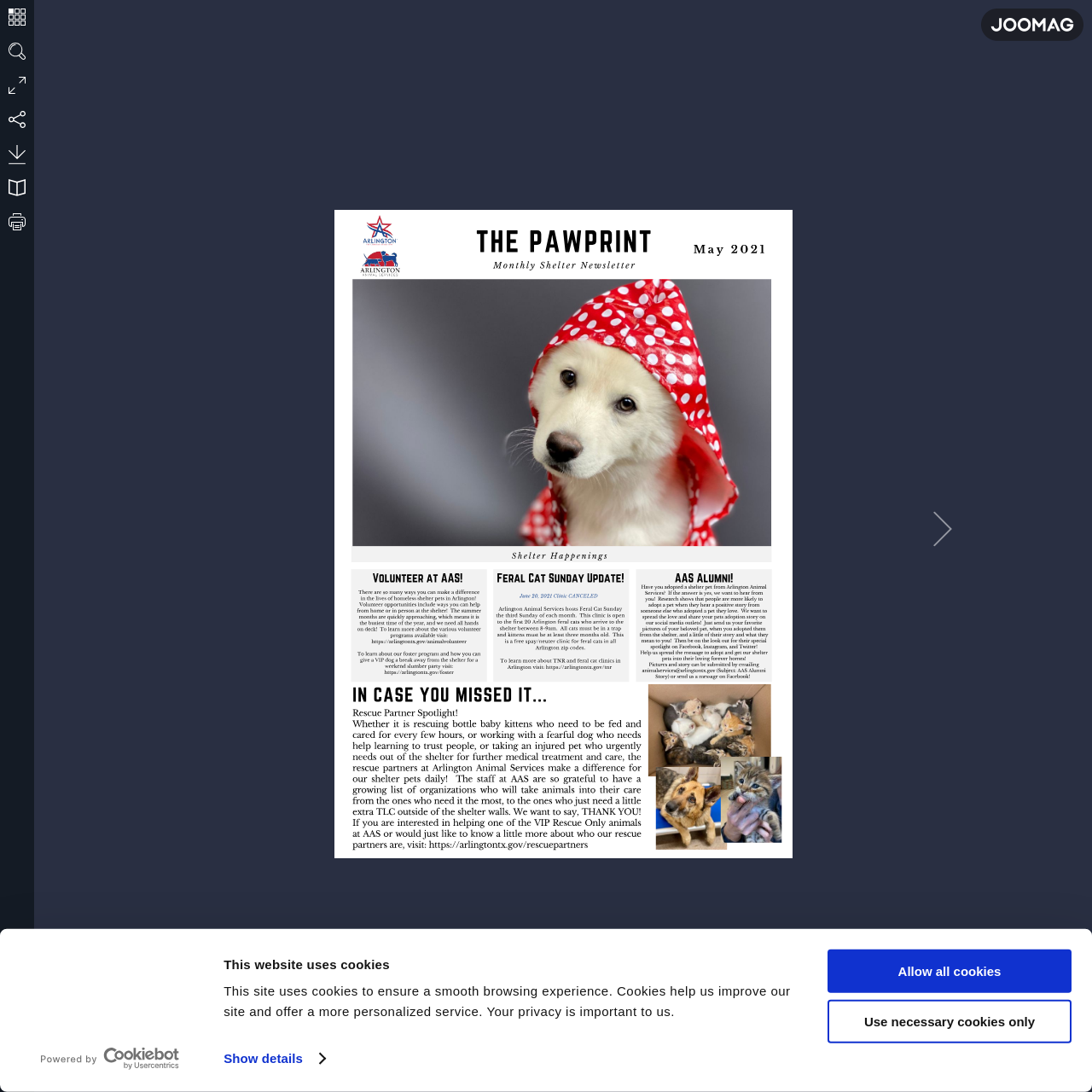Please determine the bounding box coordinates of the element to click on in order to accomplish the following task: "Click the link at the bottom". Ensure the coordinates are four float numbers ranging from 0 to 1, i.e., [left, top, right, bottom].

[0.39, 0.767, 0.54, 0.78]